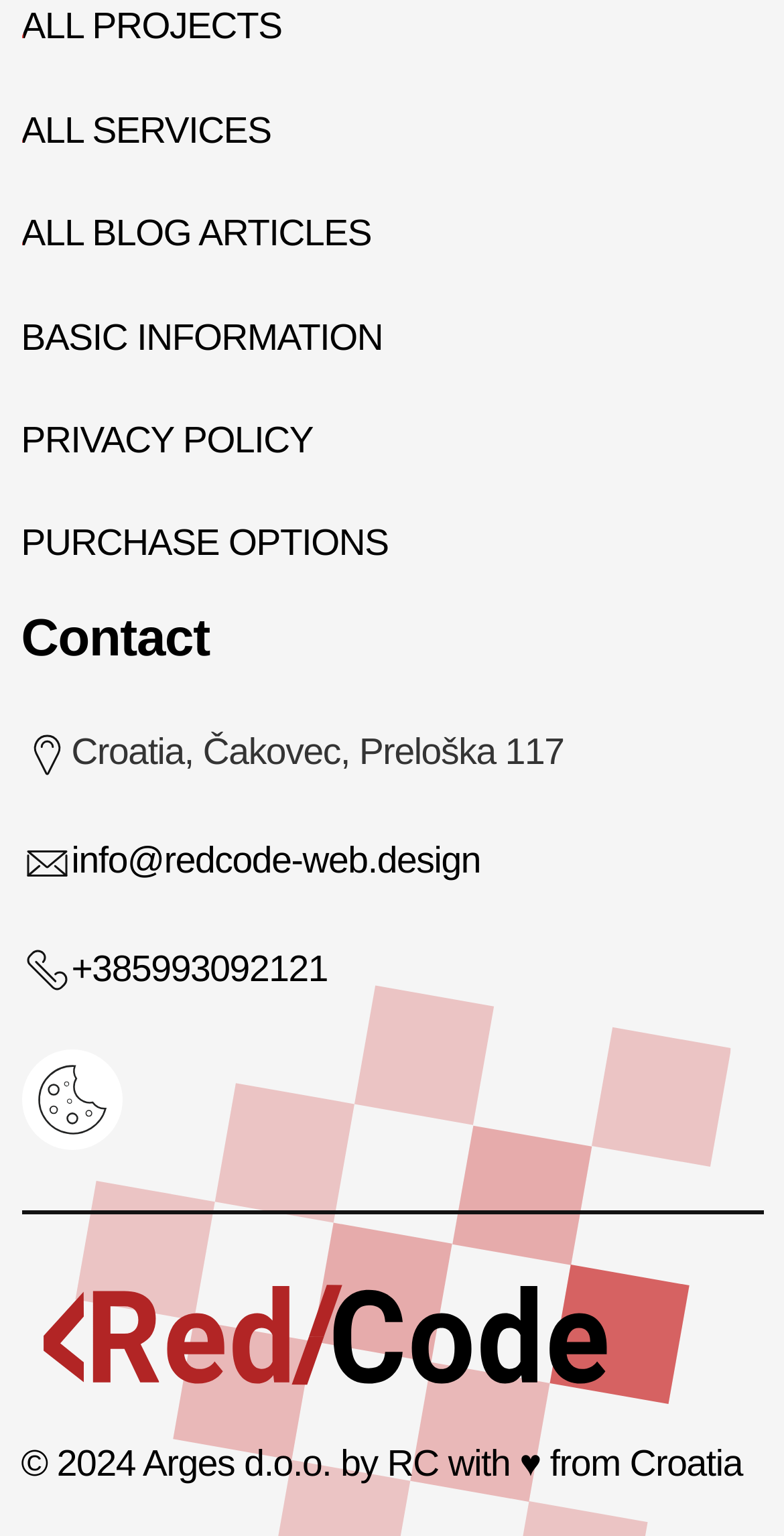Determine the bounding box coordinates of the clickable element to complete this instruction: "Visit the PRIVACY POLICY page". Provide the coordinates in the format of four float numbers between 0 and 1, [left, top, right, bottom].

[0.027, 0.266, 0.399, 0.308]